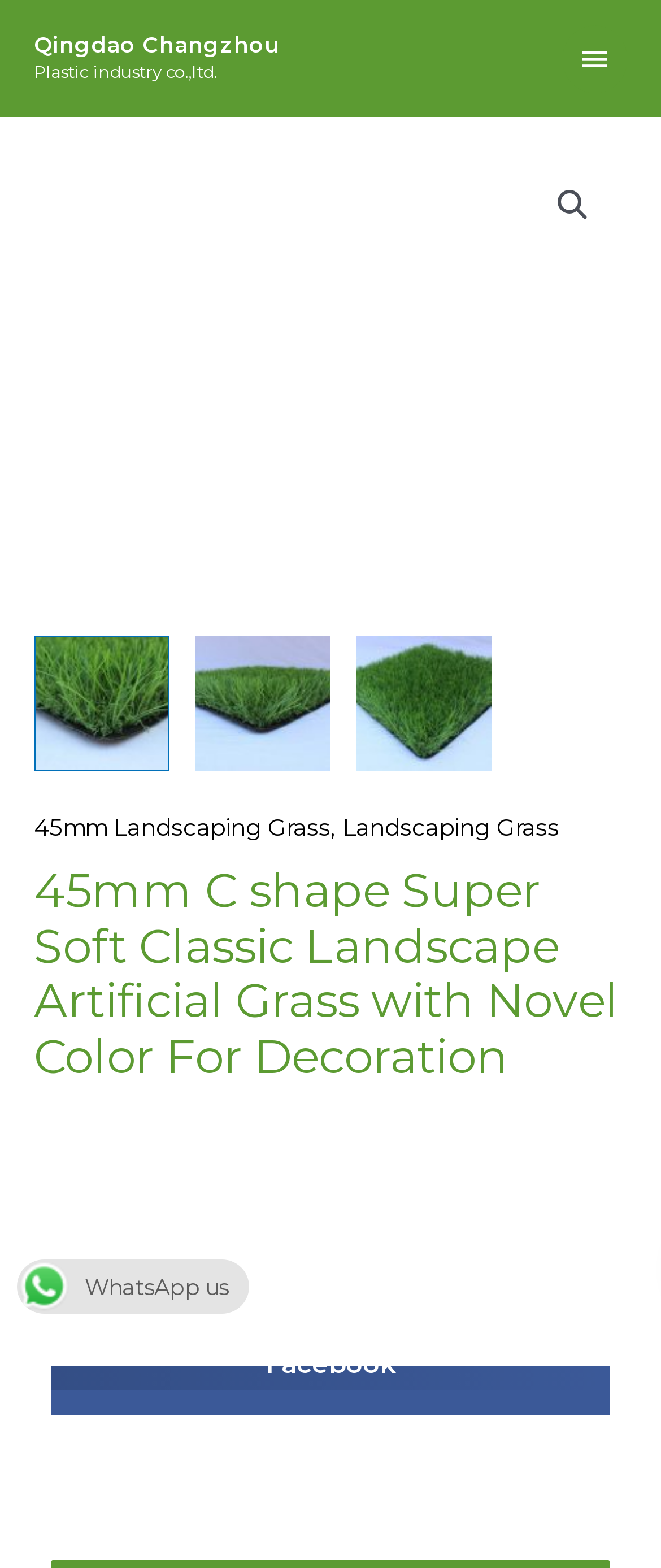What is the company name?
Please provide a single word or phrase as the answer based on the screenshot.

Plastic industry co.,ltd.